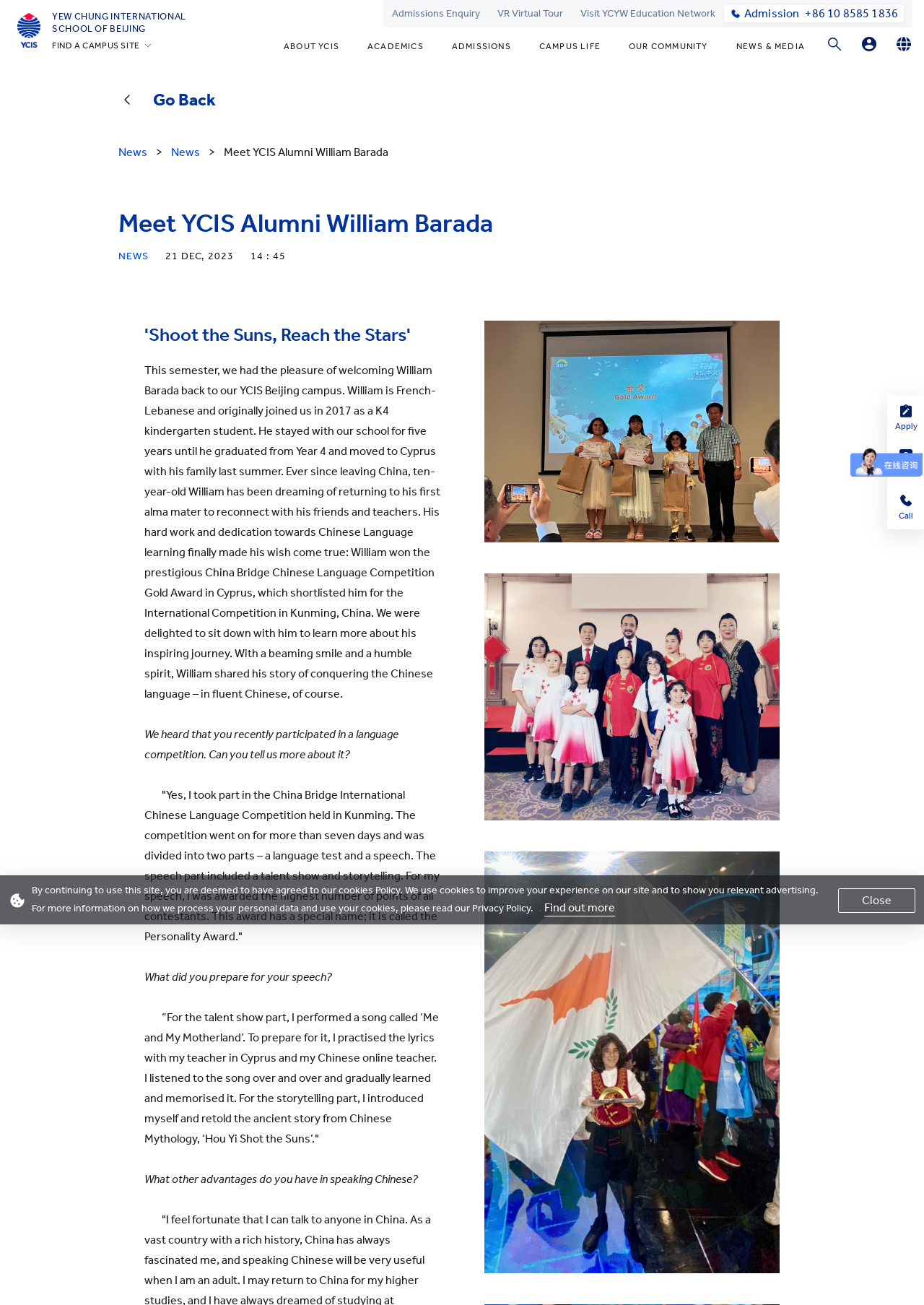What is the name of the song William performed in the talent show? Based on the image, give a response in one word or a short phrase.

Me and My Motherland